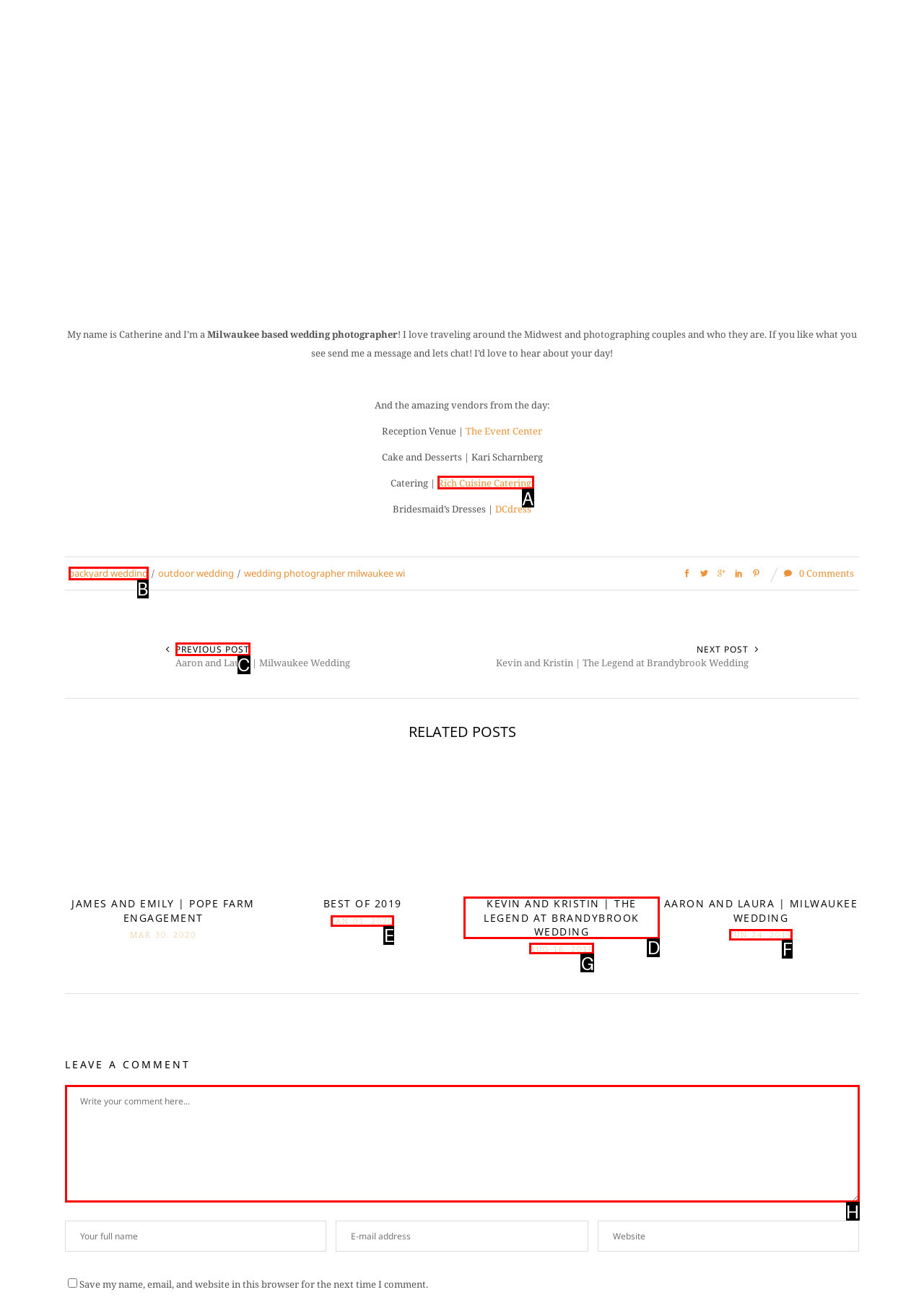Determine the letter of the UI element that you need to click to perform the task: Read the News.
Provide your answer with the appropriate option's letter.

None